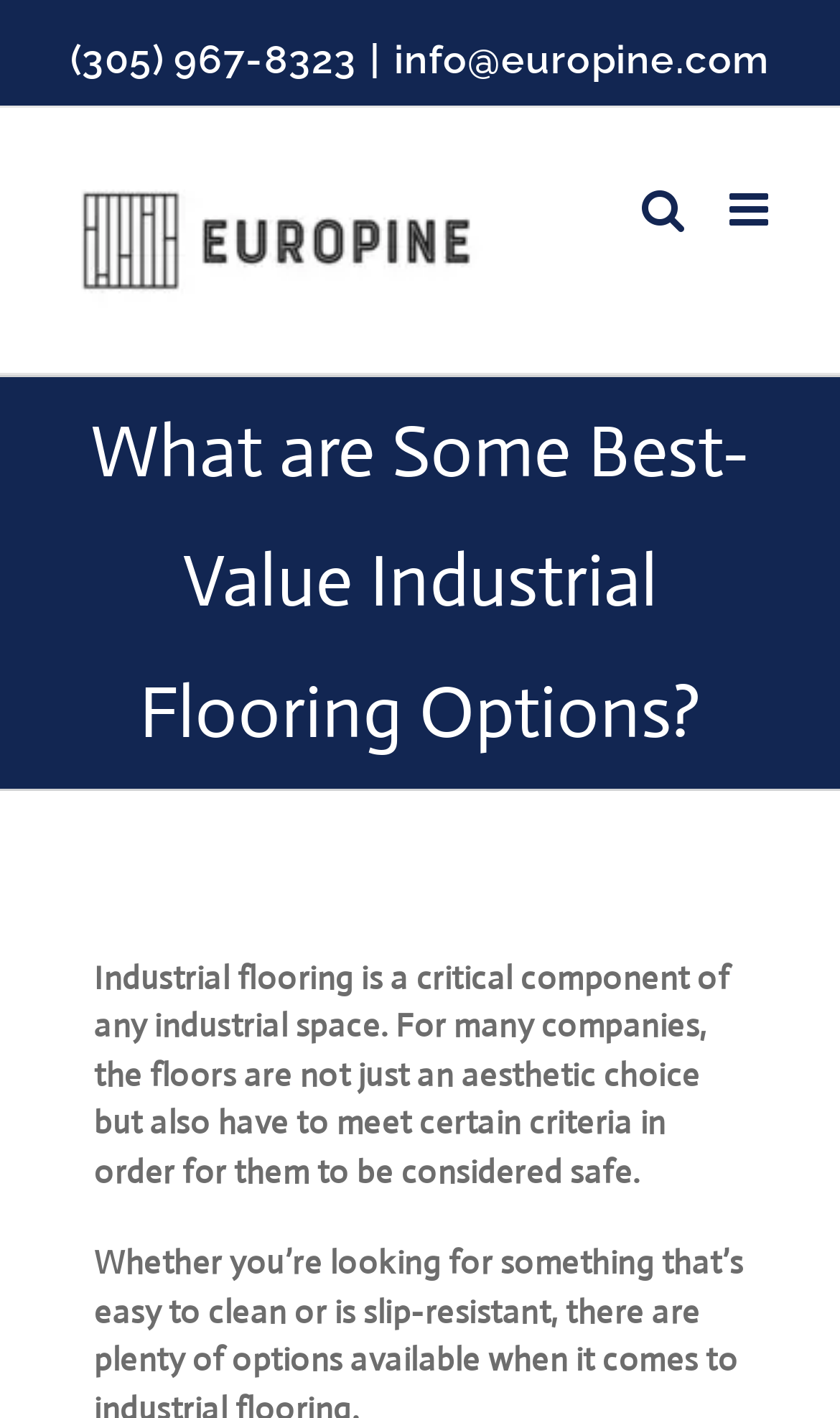Show the bounding box coordinates for the HTML element described as: "Facebook".

[0.351, 0.106, 0.39, 0.129]